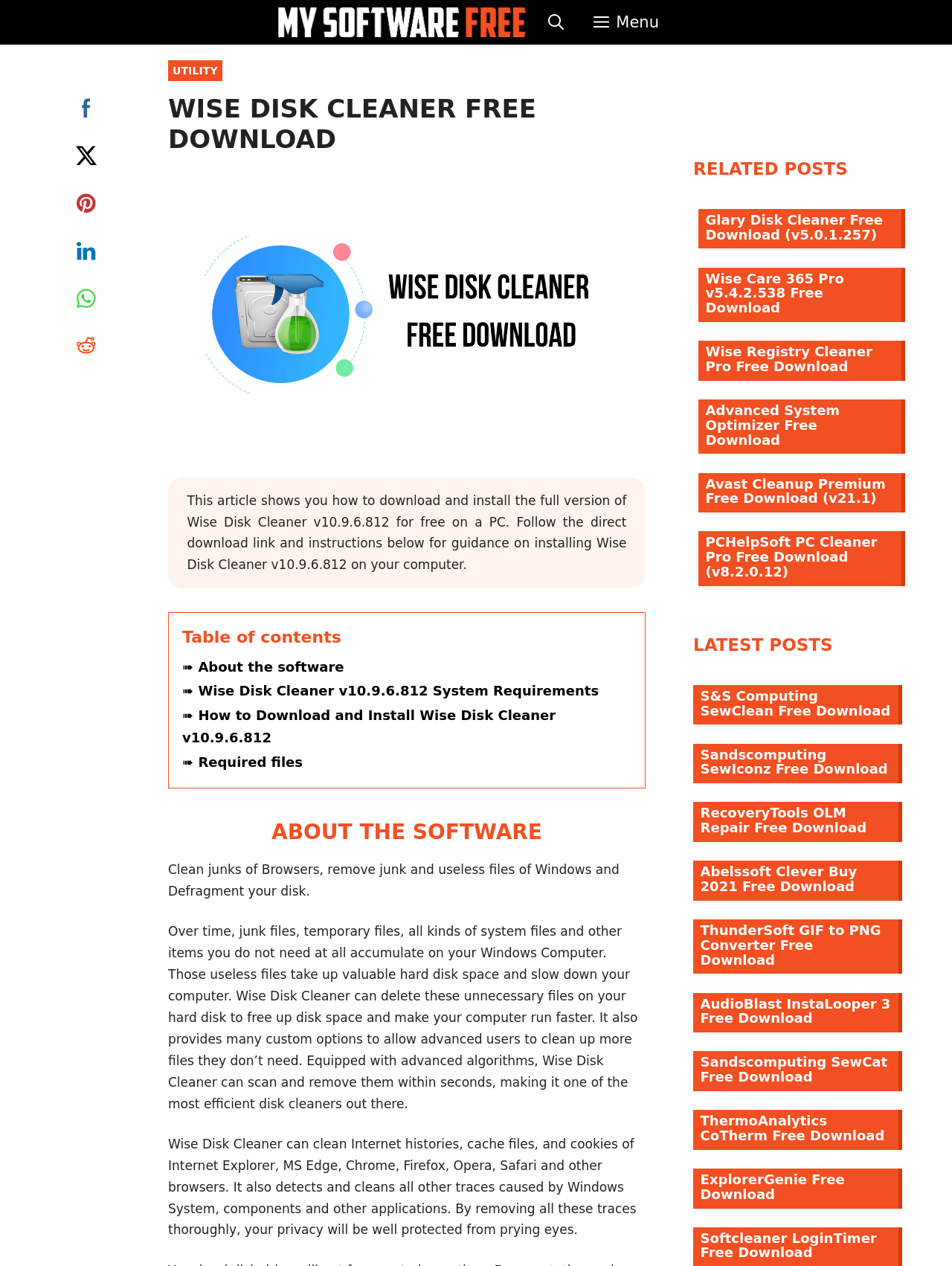Could you identify the text that serves as the heading for this webpage?

WISE DISK CLEANER FREE DOWNLOAD